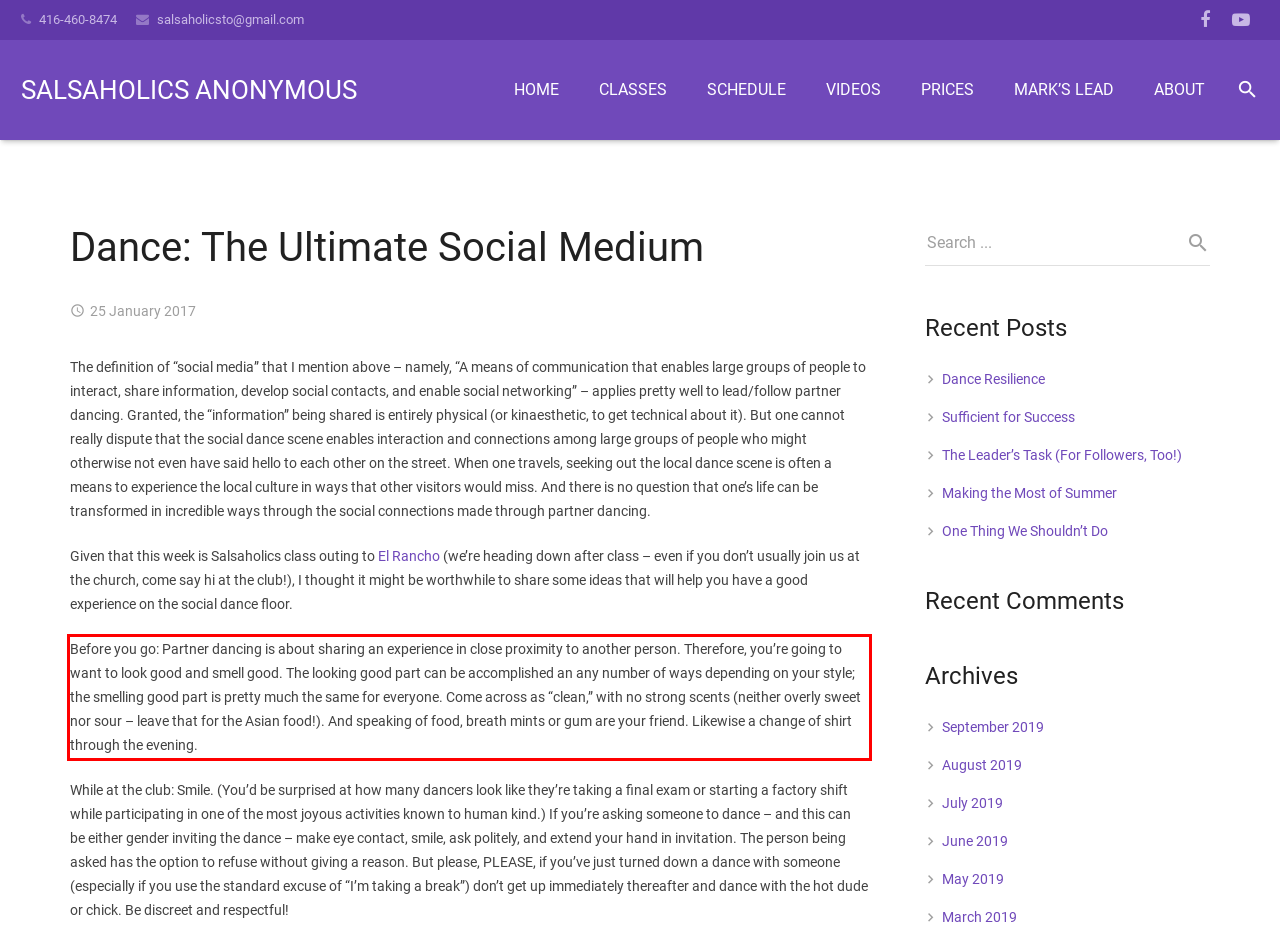You are given a screenshot with a red rectangle. Identify and extract the text within this red bounding box using OCR.

Before you go: Partner dancing is about sharing an experience in close proximity to another person. Therefore, you’re going to want to look good and smell good. The looking good part can be accomplished an any number of ways depending on your style; the smelling good part is pretty much the same for everyone. Come across as “clean,” with no strong scents (neither overly sweet nor sour – leave that for the Asian food!). And speaking of food, breath mints or gum are your friend. Likewise a change of shirt through the evening.